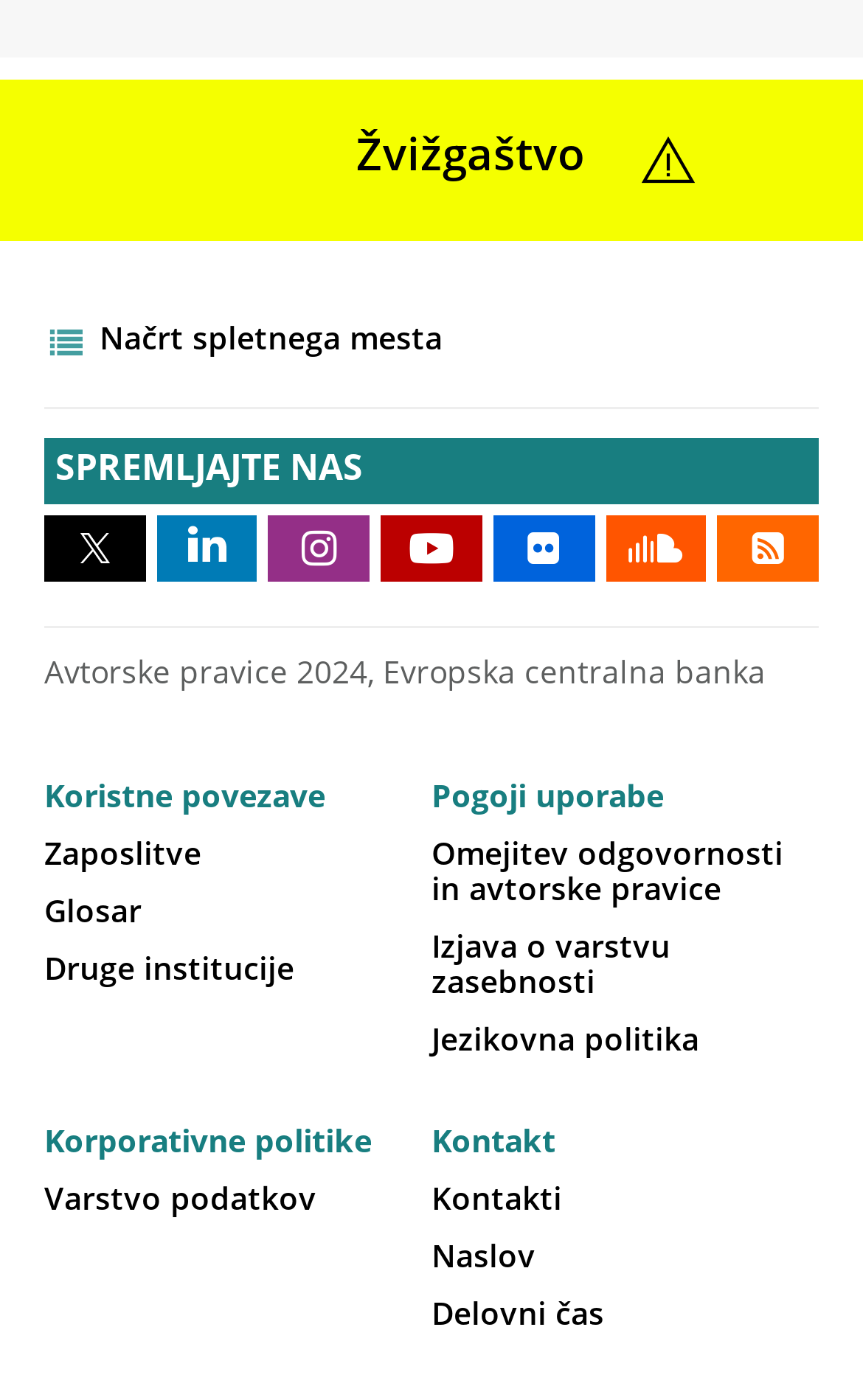Identify the bounding box coordinates of the area you need to click to perform the following instruction: "Search for something".

None